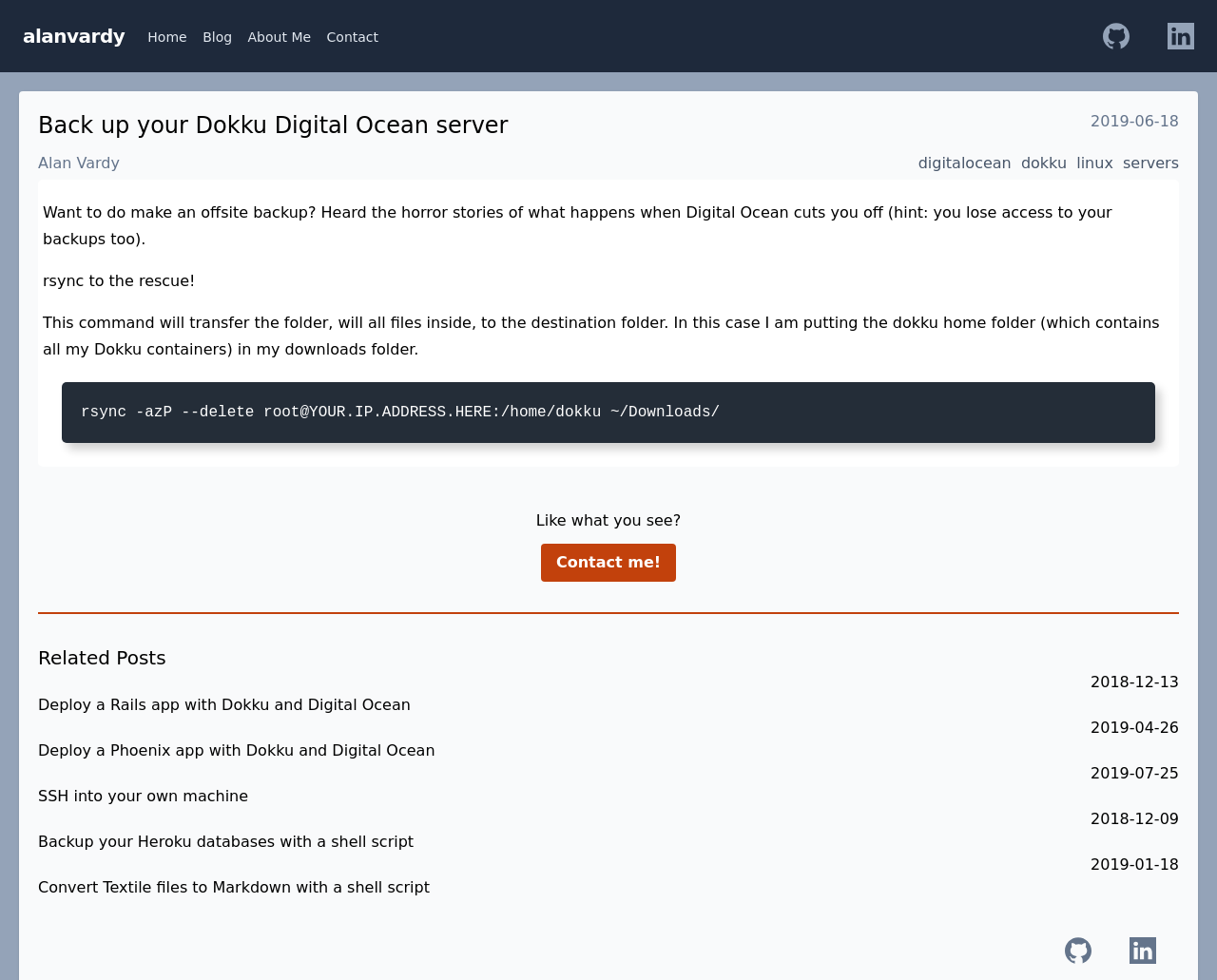Answer the following in one word or a short phrase: 
What is the author's name?

Alan Vardy